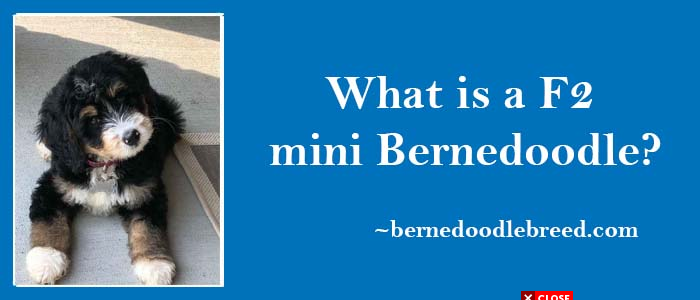Create an elaborate description of the image, covering every aspect.

The image features an adorable F2 mini Bernedoodle, characterized by its fluffy, black and white coat and expressive face. The pup is shown sitting on a light-colored surface, looking directly at the camera with a curious and friendly demeanor. Surrounding the image is a vibrant blue background, prominently displaying the question, "What is a F2 mini Bernedoodle?" The source of this information is cited as "~bernedoodlebreed.com," indicating that the content likely provides insights into the specifics of the F2 generation of Bernedoodles, including their characteristics and heritage. This engaging visual invites viewers to learn more about this charming breed.